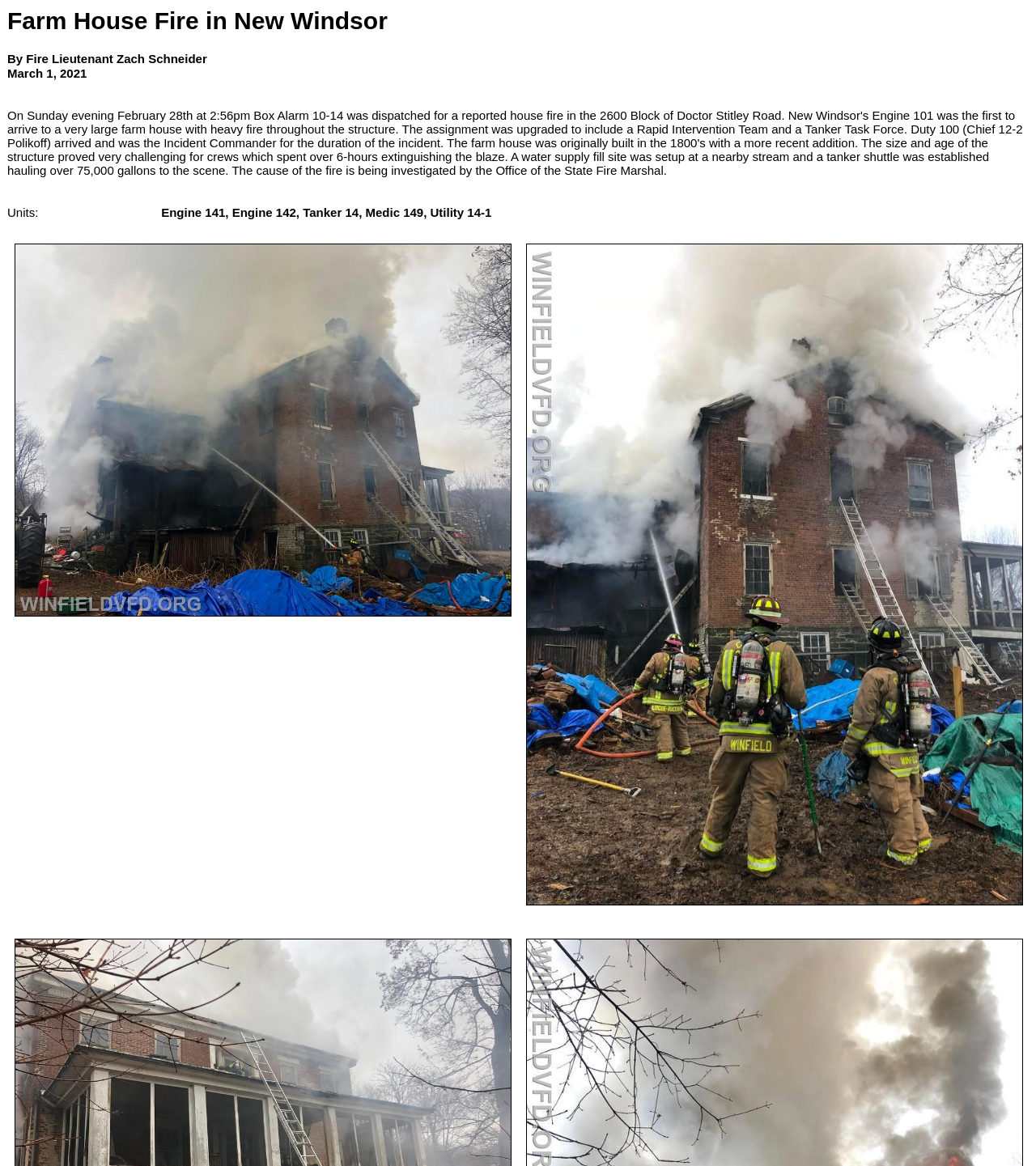Please analyze the image and give a detailed answer to the question:
Who wrote the news article?

I found the author of the news article by examining the LayoutTableCell elements and found the text 'By Fire Lieutenant Zach Schneider', which indicates that Fire Lieutenant Zach Schneider is the author of the news article.